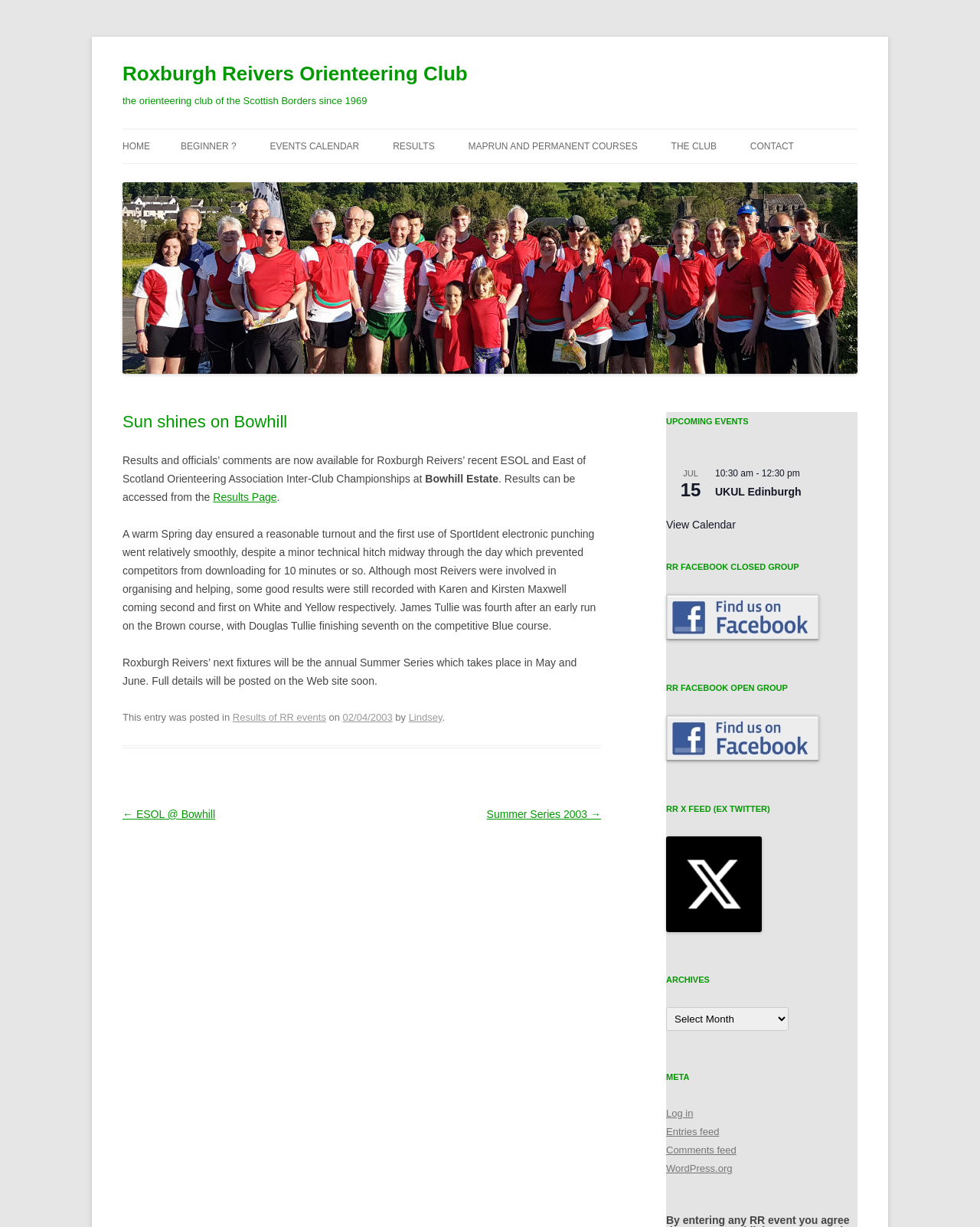Given the element description Contact, predict the bounding box coordinates for the UI element in the webpage screenshot. The format should be (top-left x, top-left y, bottom-right x, bottom-right y), and the values should be between 0 and 1.

[0.765, 0.105, 0.81, 0.133]